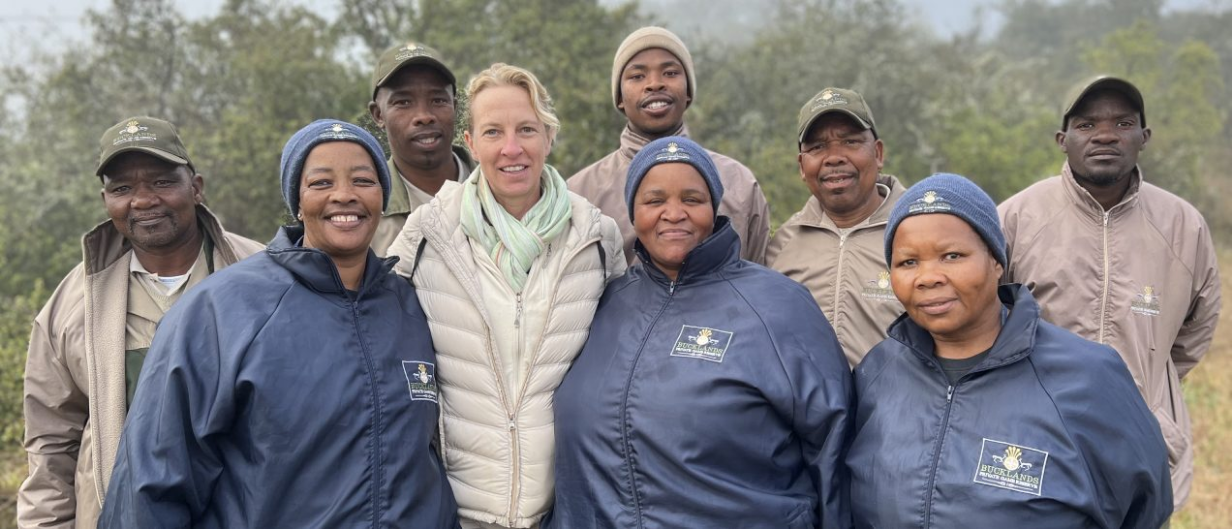Give a one-word or one-phrase response to the question:
What is the theme of the photograph?

Conservation